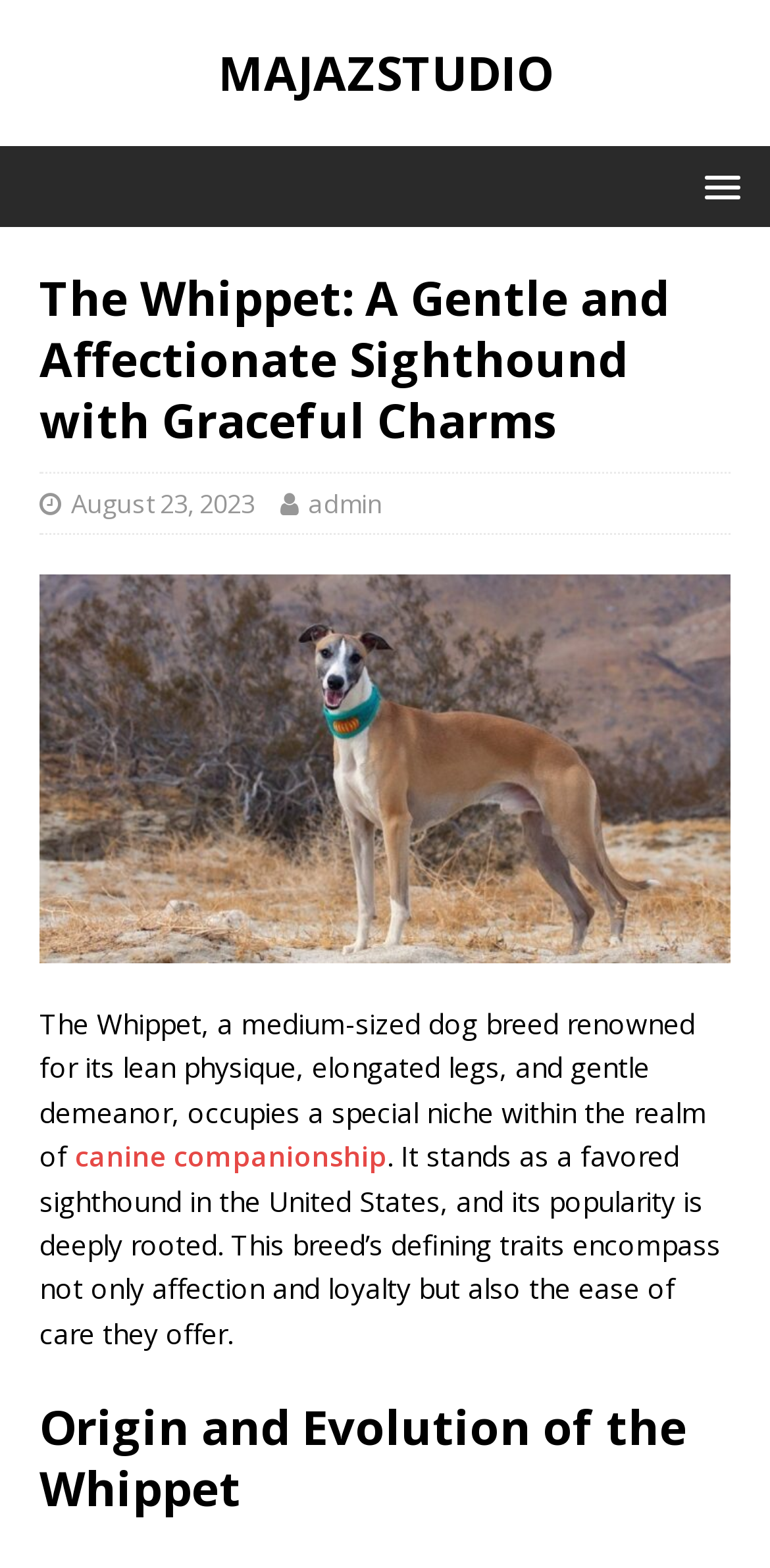Bounding box coordinates should be provided in the format (top-left x, top-left y, bottom-right x, bottom-right y) with all values between 0 and 1. Identify the bounding box for this UI element: admin

[0.4, 0.309, 0.497, 0.332]